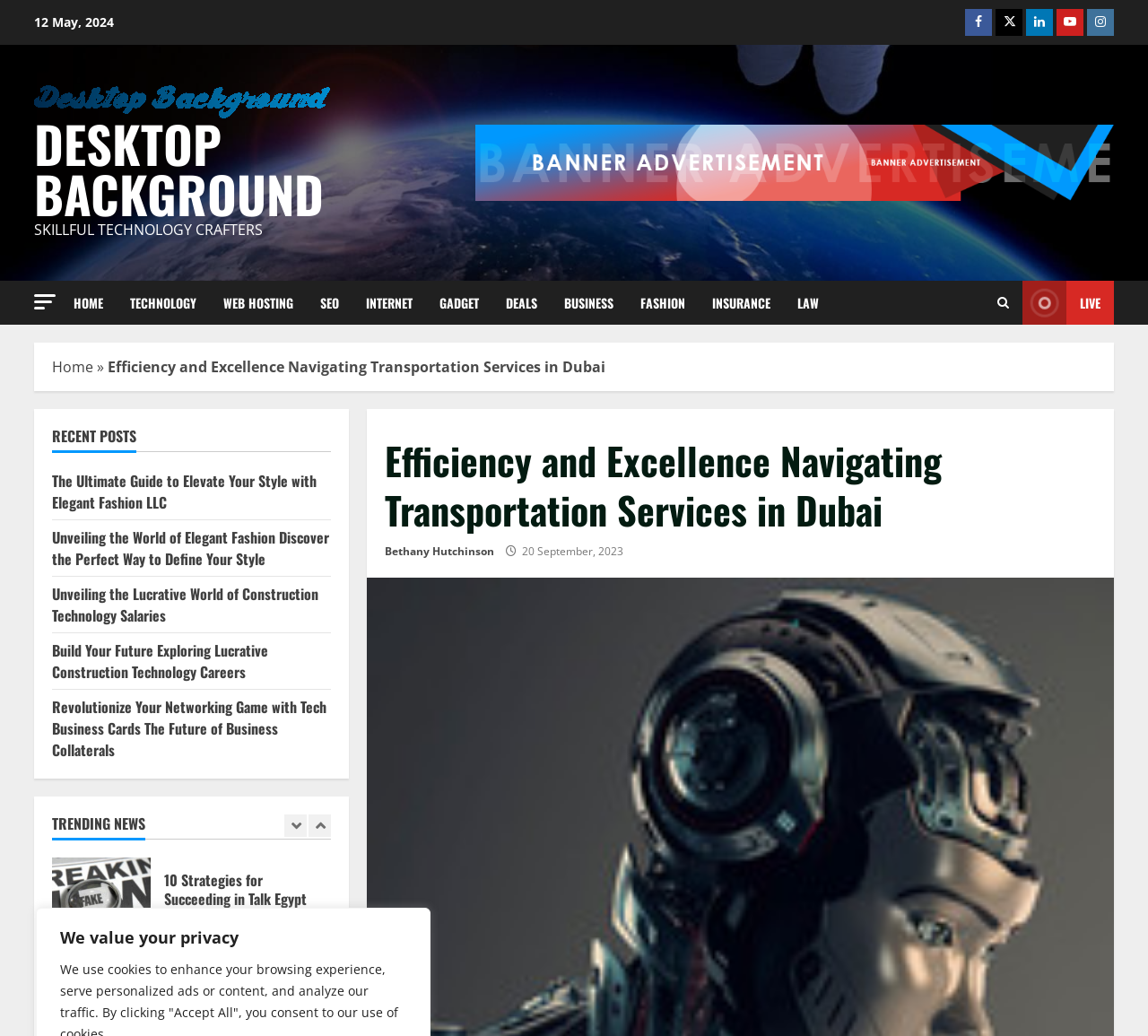Locate and generate the text content of the webpage's heading.

Efficiency and Excellence Navigating Transportation Services in Dubai